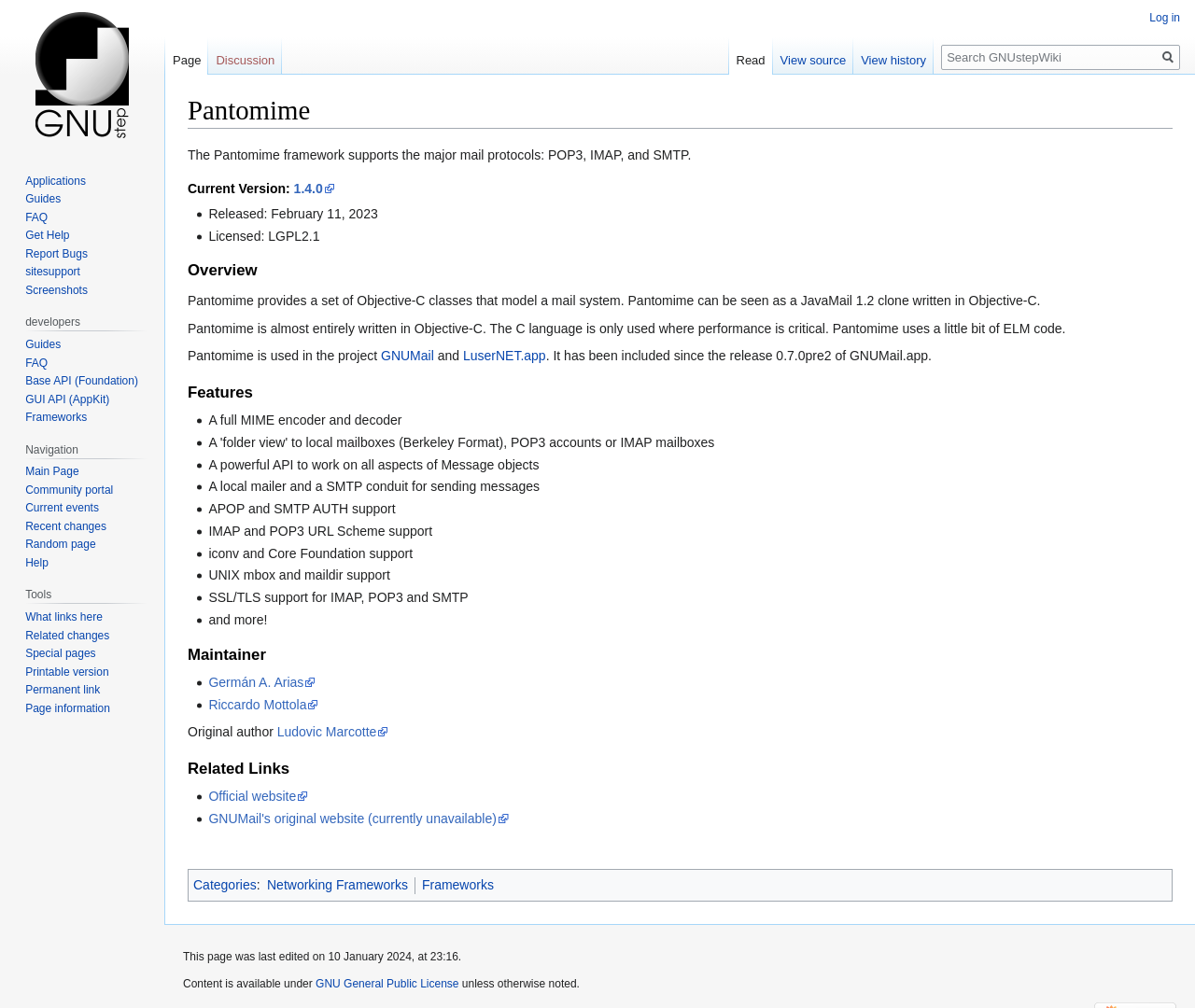Identify the bounding box coordinates of the section to be clicked to complete the task described by the following instruction: "Log in". The coordinates should be four float numbers between 0 and 1, formatted as [left, top, right, bottom].

[0.962, 0.011, 0.988, 0.024]